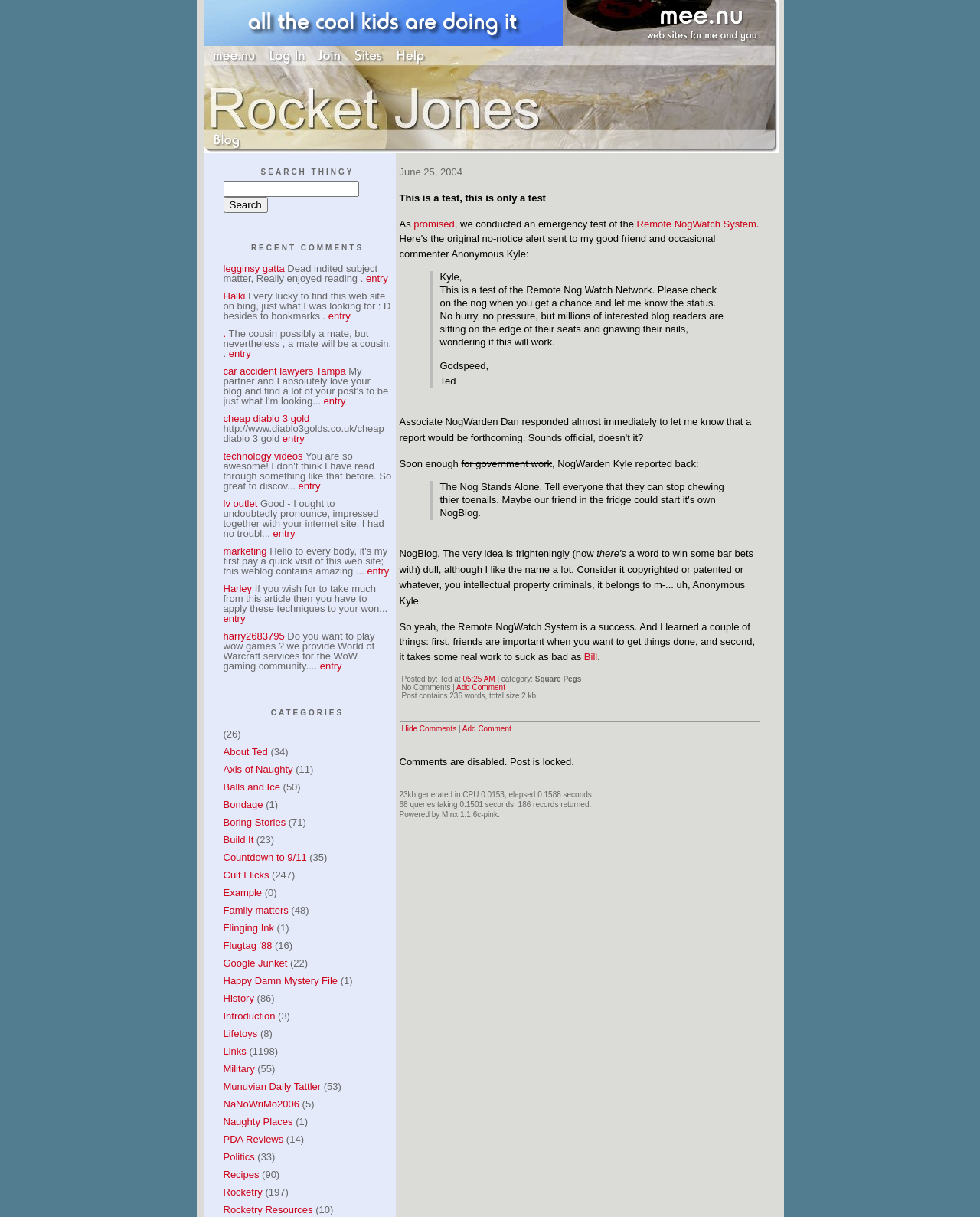Please identify the bounding box coordinates of the element I should click to complete this instruction: 'Add a comment'. The coordinates should be given as four float numbers between 0 and 1, like this: [left, top, right, bottom].

[0.466, 0.562, 0.516, 0.569]